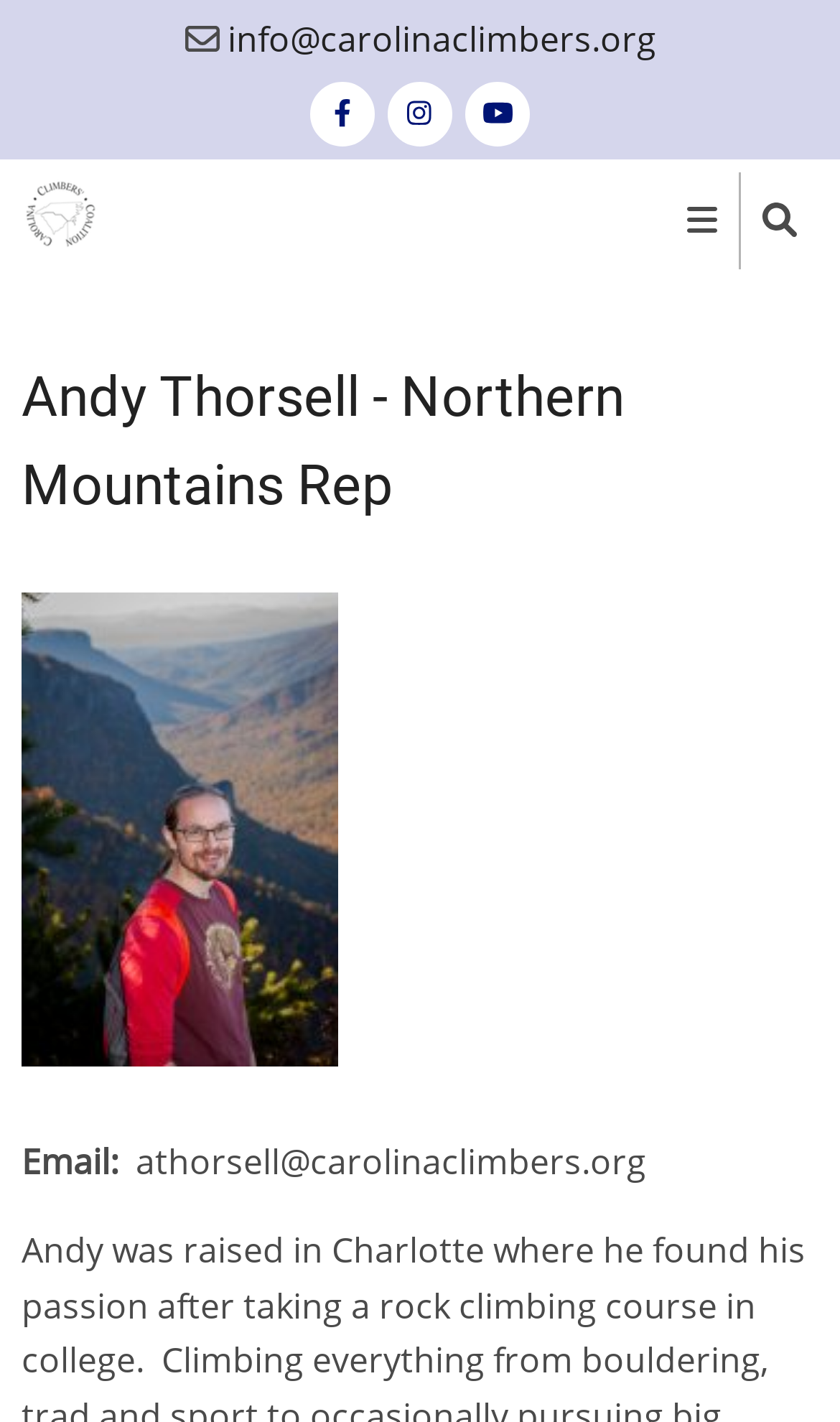What is the purpose of the 'Skip to main content' link? Based on the screenshot, please respond with a single word or phrase.

To skip to main content